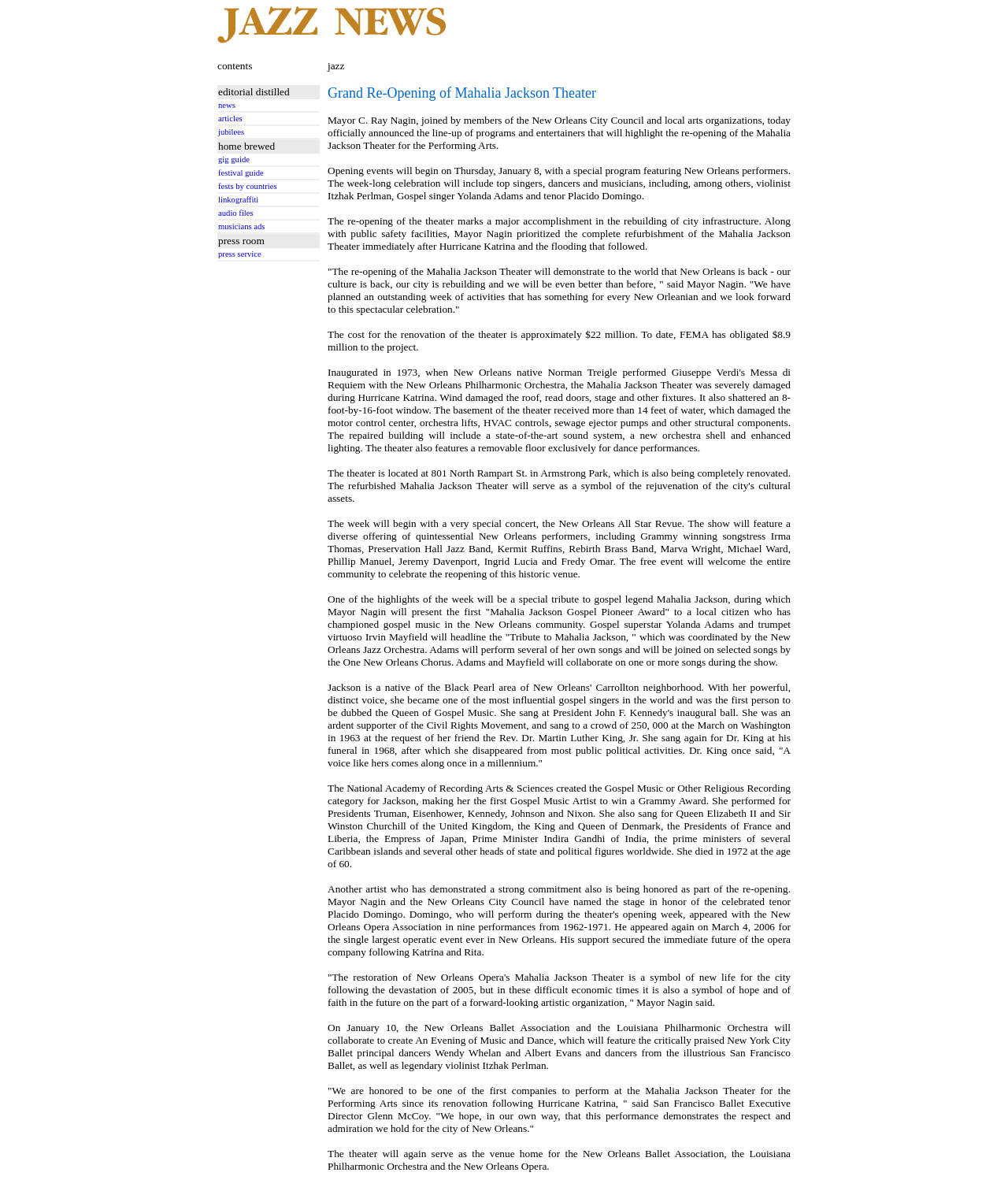What is the cost of the renovation of the theater?
Look at the image and respond with a one-word or short phrase answer.

approximately $22 million